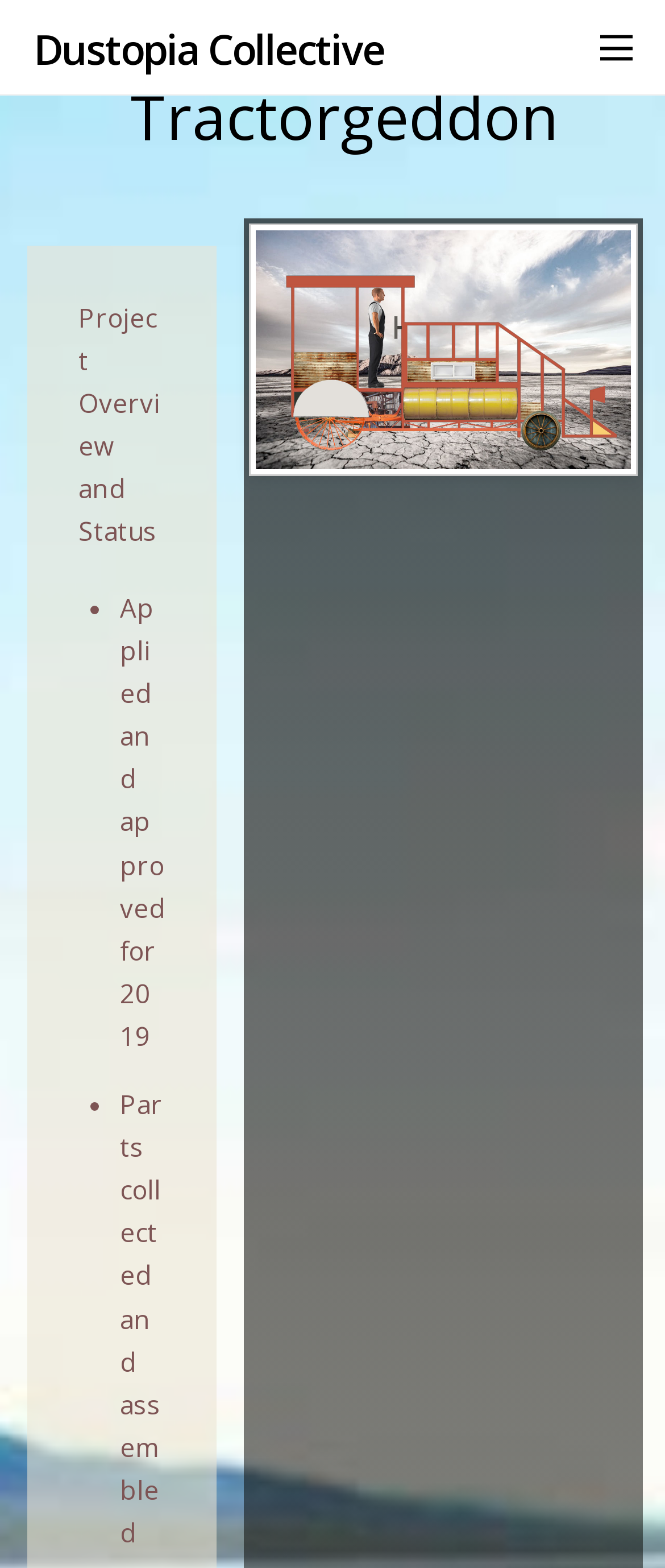Provide the bounding box for the UI element matching this description: "title="Tractorgeddon-COLLAGE3"".

[0.384, 0.26, 0.95, 0.31]